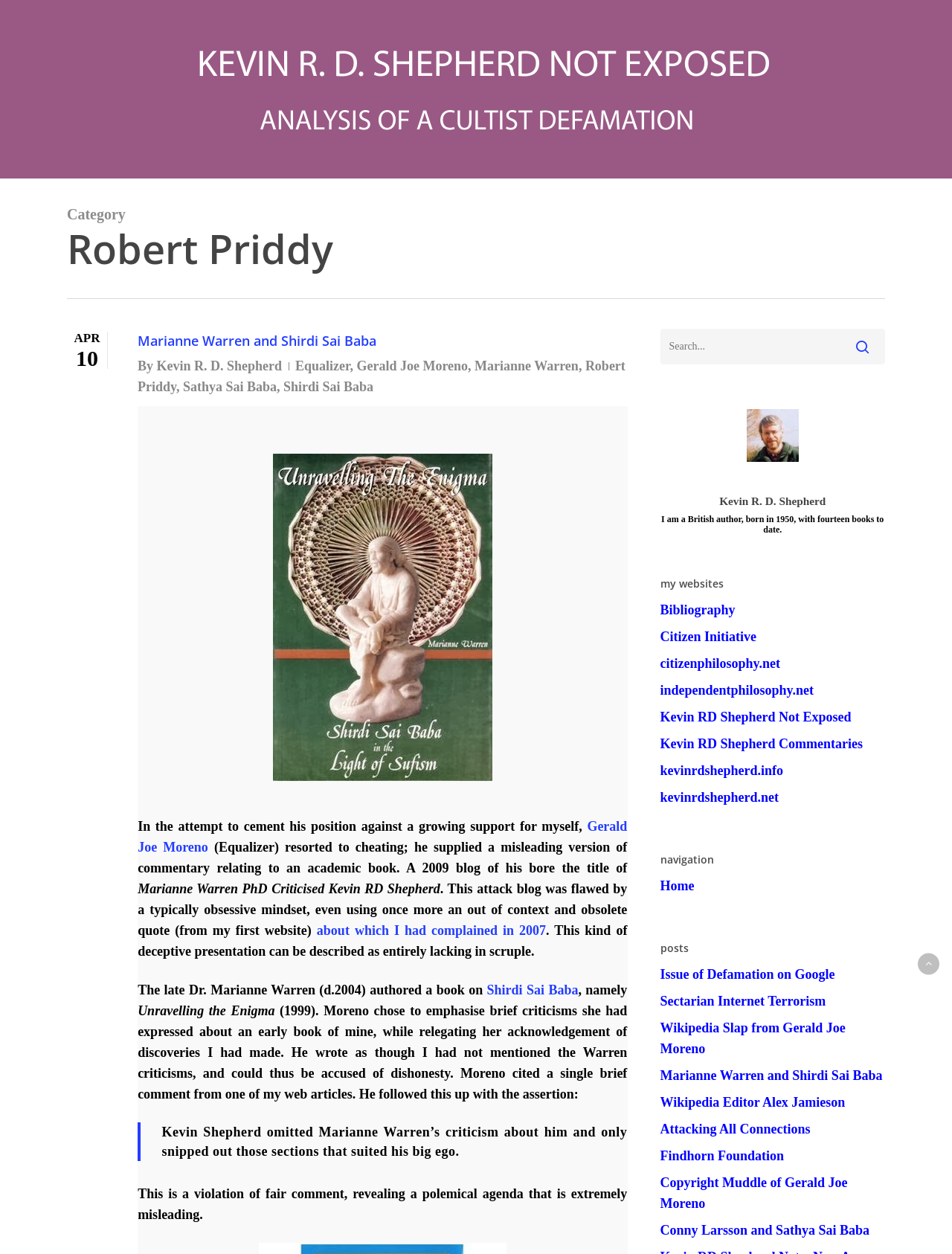What is the name of the guru criticized by the author?
Look at the image and respond with a single word or a short phrase.

Sathya Sai Baba